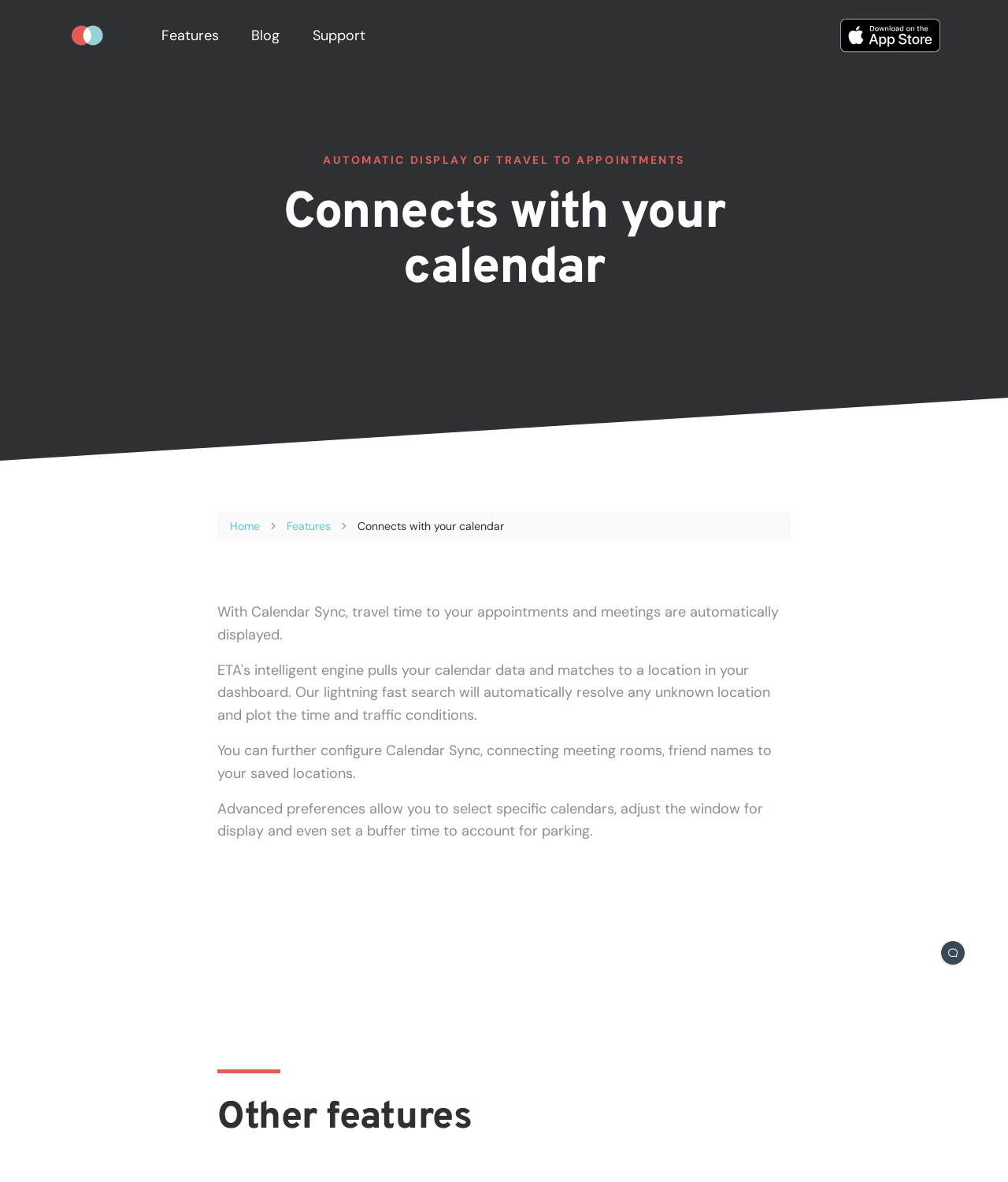Answer the question below with a single word or a brief phrase: 
What is the orientation of the separator?

Horizontal